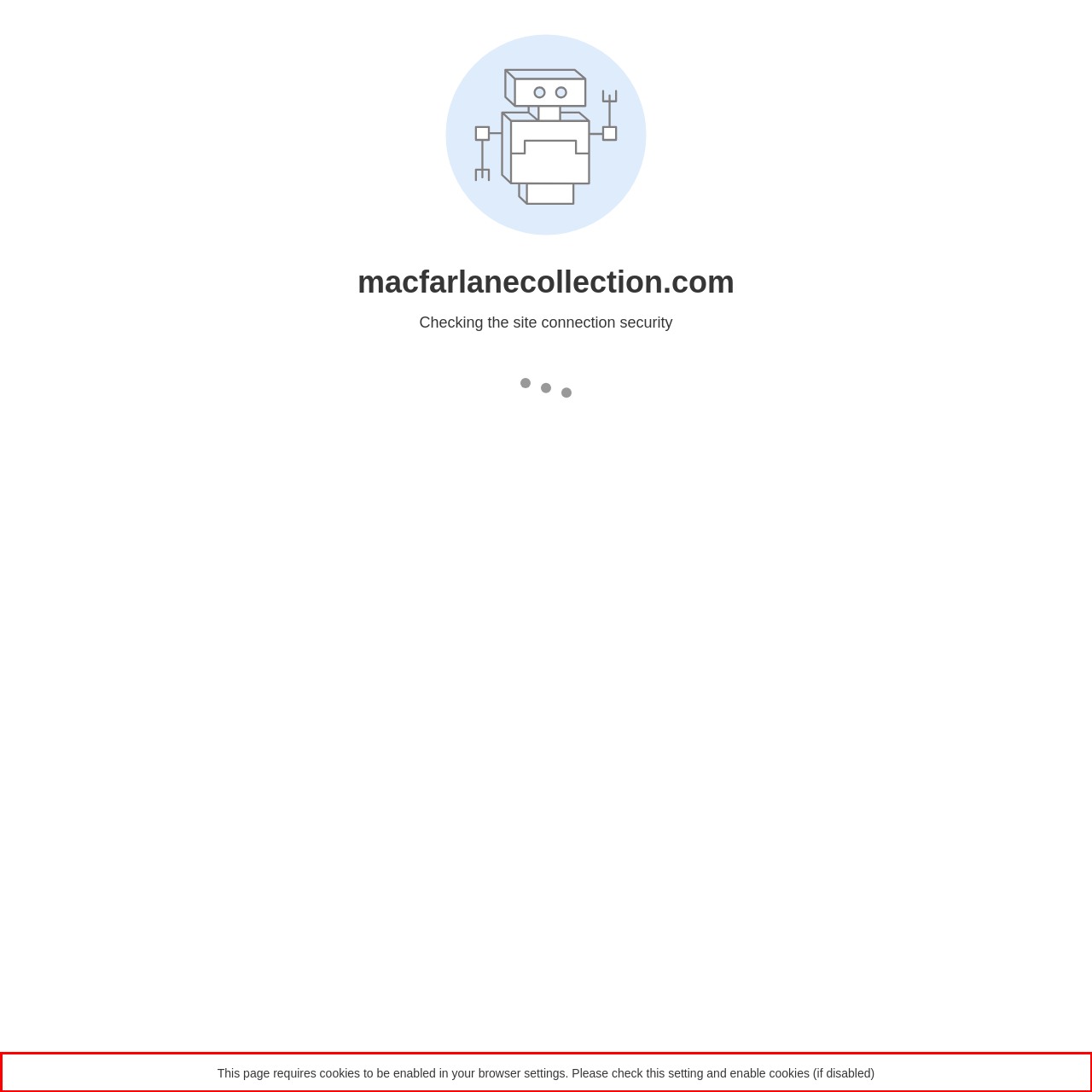Examine the webpage screenshot, find the red bounding box, and extract the text content within this marked area.

This page requires cookies to be enabled in your browser settings. Please check this setting and enable cookies (if disabled)